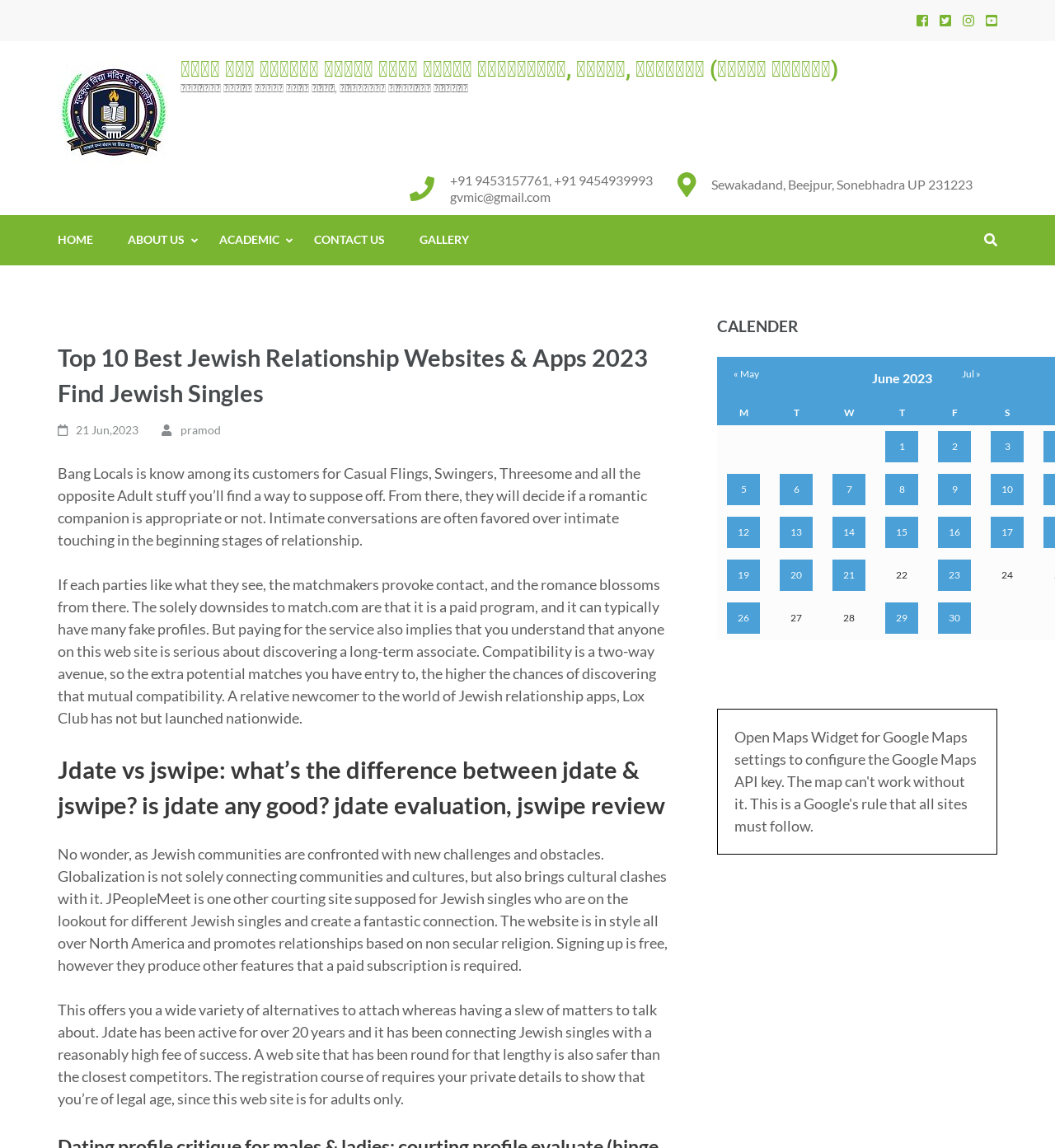Pinpoint the bounding box coordinates of the area that must be clicked to complete this instruction: "Click the Posts published on June 21, 2023 link".

[0.789, 0.488, 0.82, 0.515]